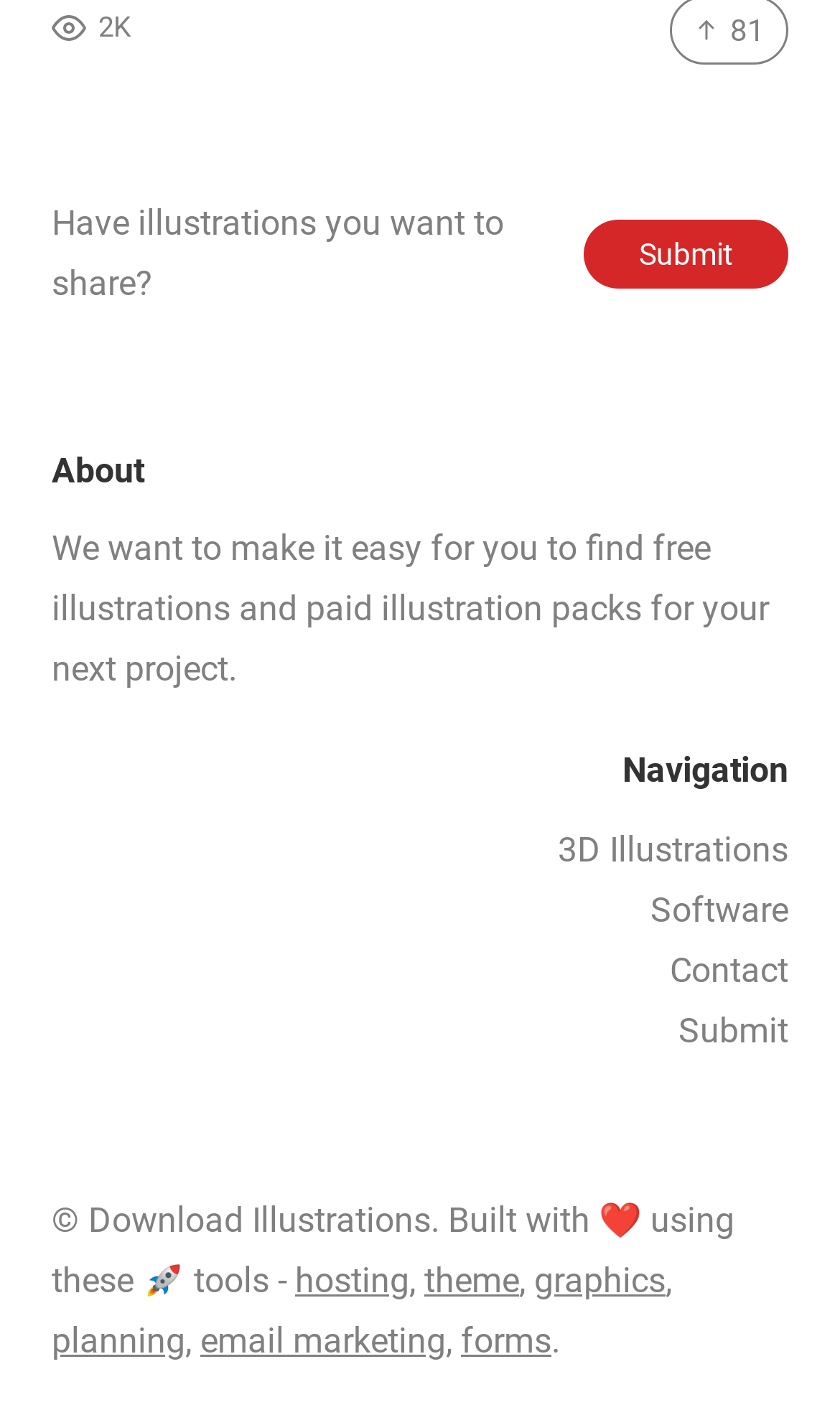Determine the bounding box coordinates of the region I should click to achieve the following instruction: "Contact us". Ensure the bounding box coordinates are four float numbers between 0 and 1, i.e., [left, top, right, bottom].

[0.797, 0.671, 0.938, 0.7]